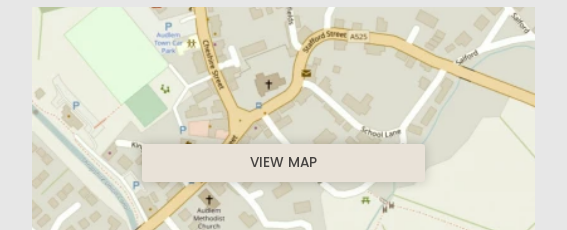What type of facilities are highlighted on the map?
Based on the image, answer the question with as much detail as possible.

The map highlights several points of interest, including parks and community facilities, making it a useful resource for residents and visitors alike.